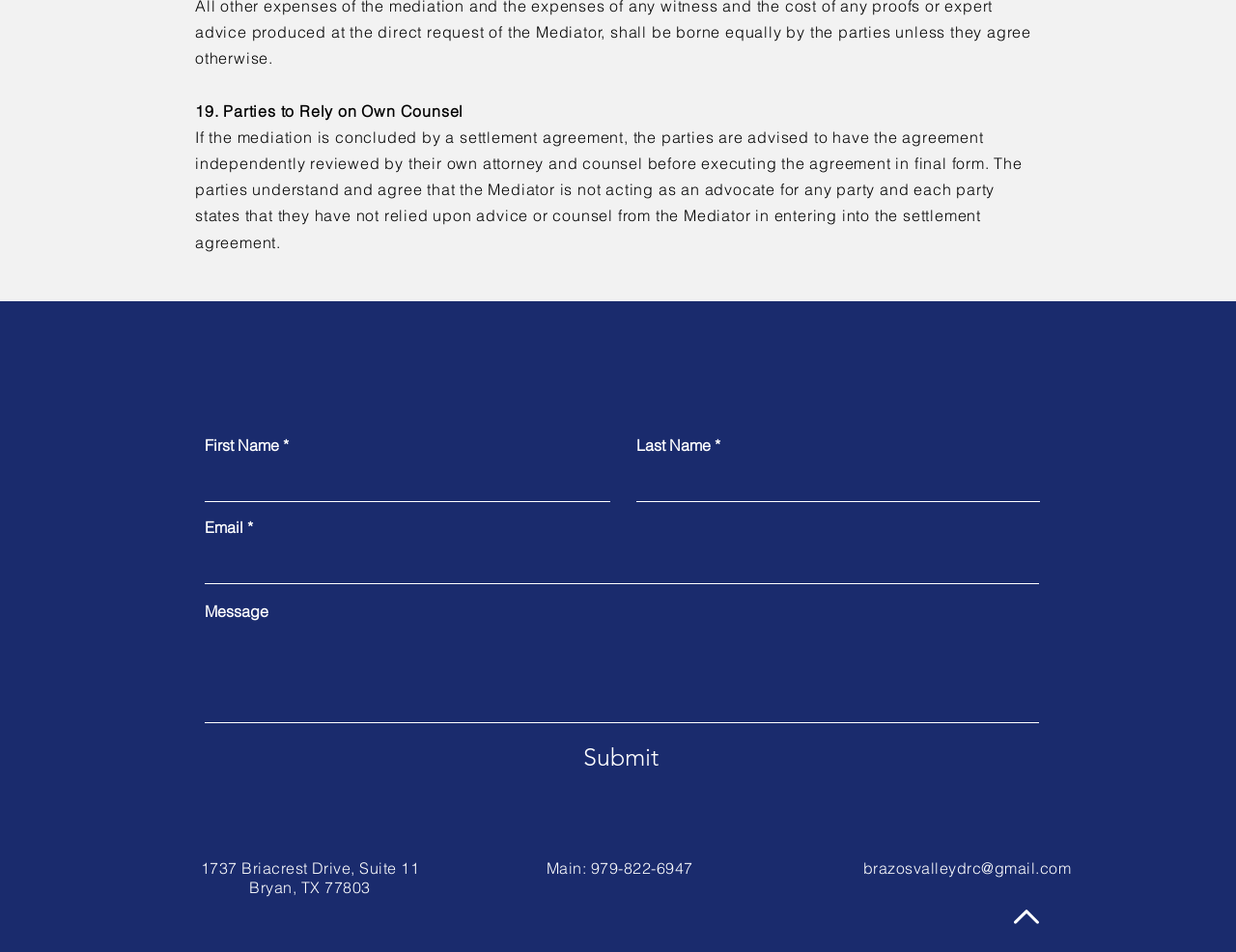Using details from the image, please answer the following question comprehensively:
What social media platforms are linked?

The webpage has a 'Social Bar' section that contains links to Facebook and LinkedIn, indicating that these are the social media platforms linked.